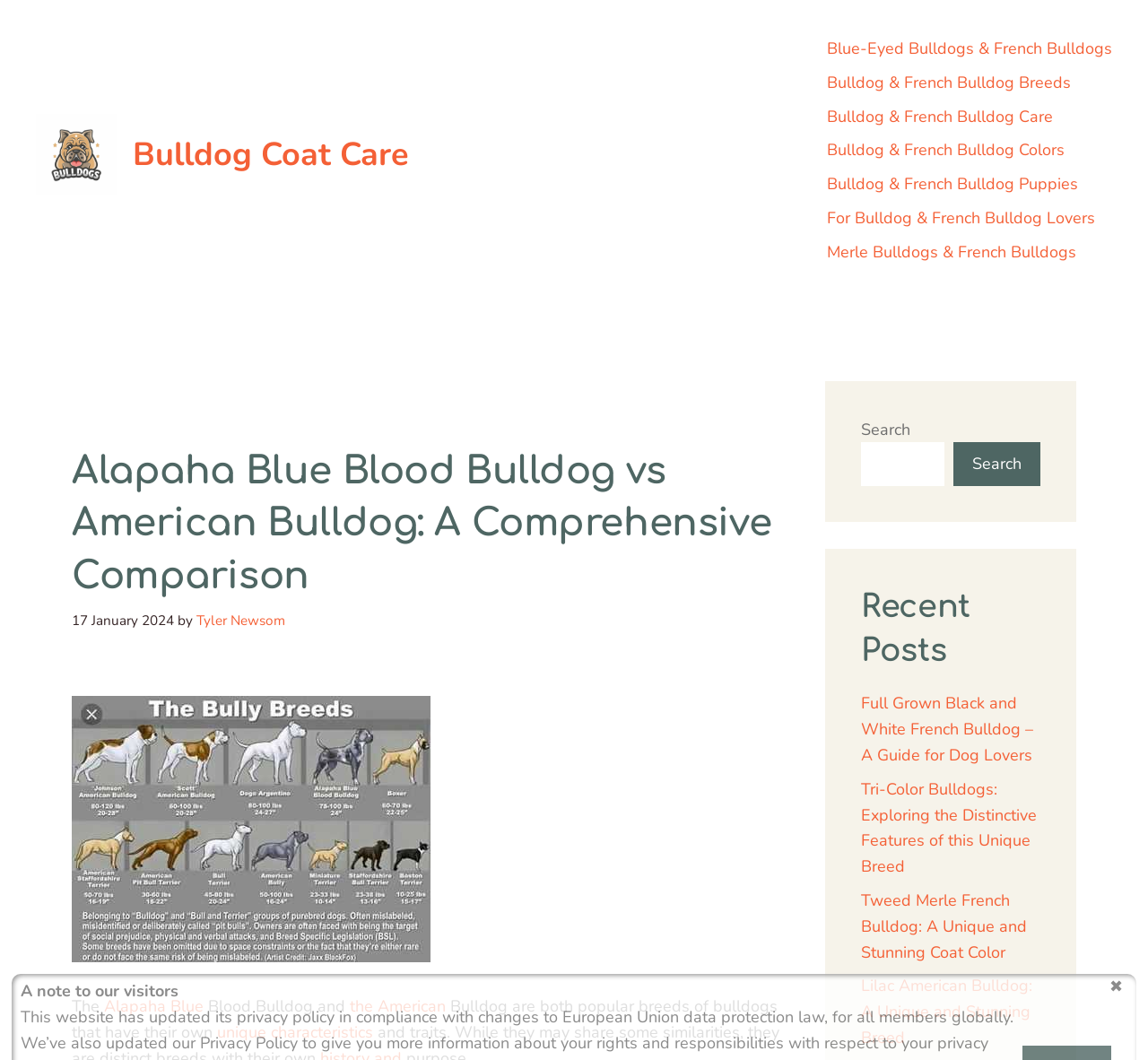Please specify the bounding box coordinates for the clickable region that will help you carry out the instruction: "Explore recent posts".

[0.75, 0.552, 0.906, 0.635]